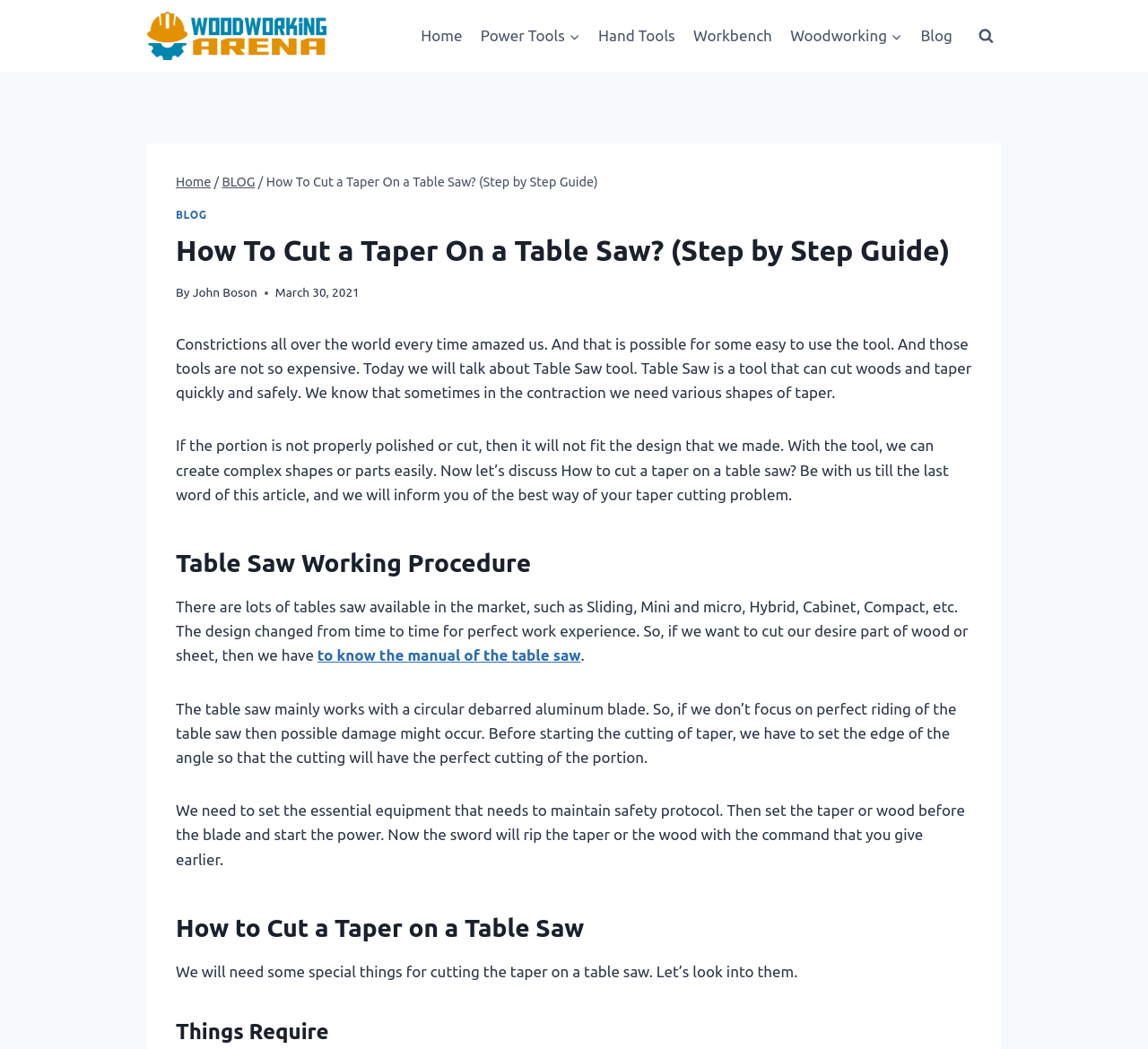Provide a brief response in the form of a single word or phrase:
What is the name of the website?

WoodWorkingArena